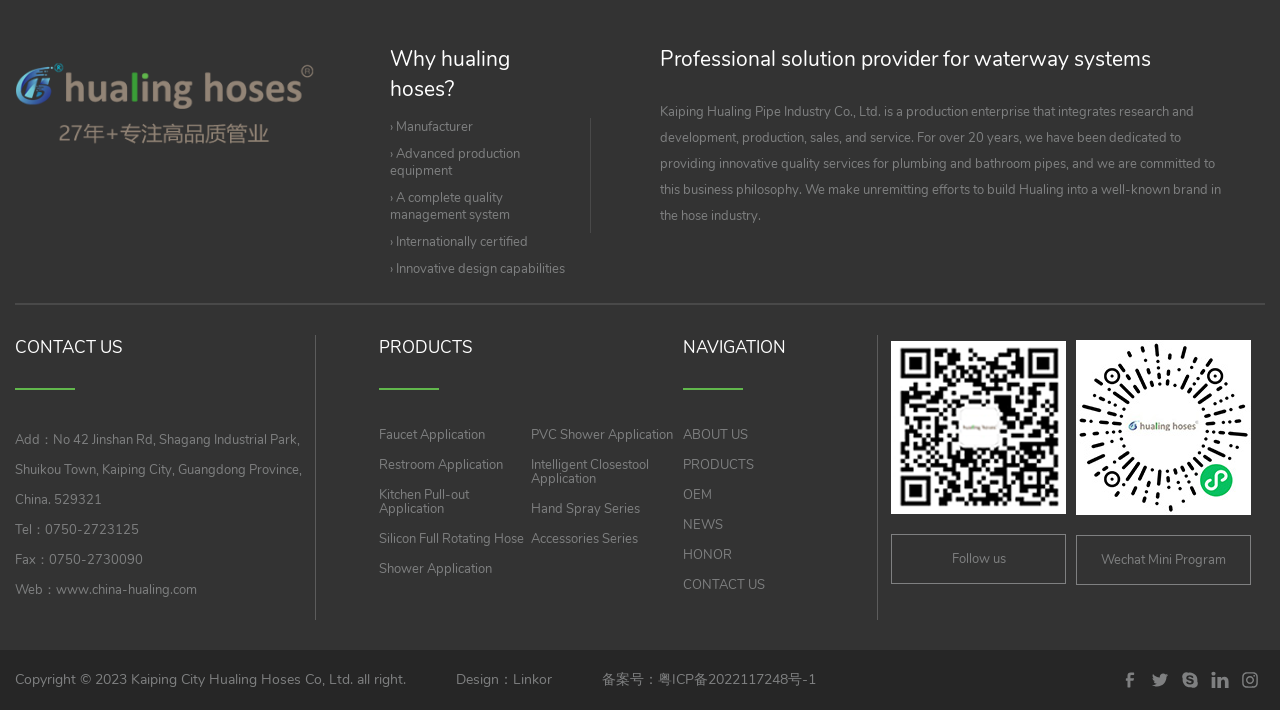Identify the bounding box coordinates of the region that should be clicked to execute the following instruction: "Explore the 'Kitchen' category".

None